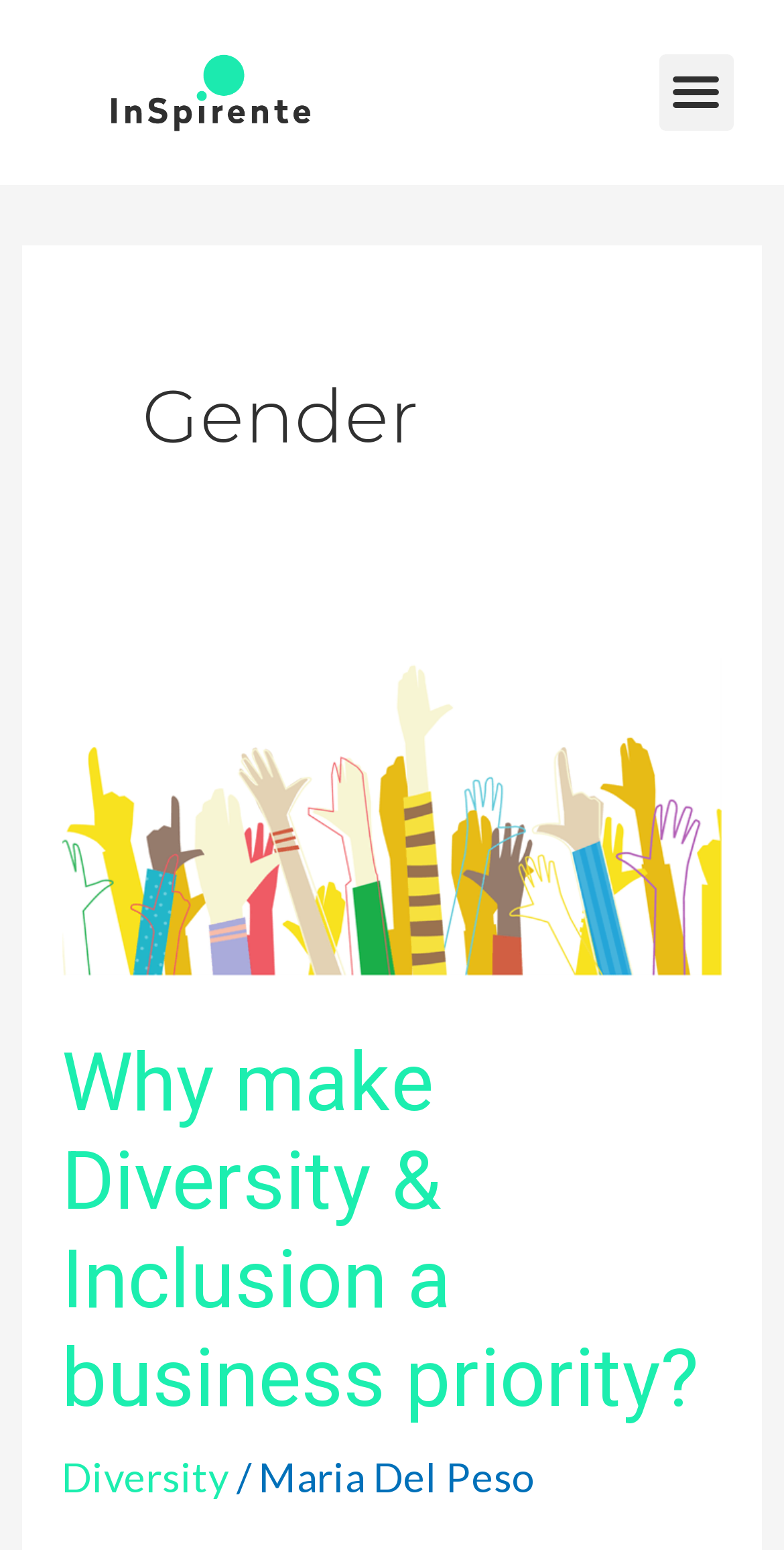Please provide a comprehensive response to the question below by analyzing the image: 
Is the menu toggle button expanded?

The button 'Menu Toggle' has an attribute 'expanded: False' with a bounding box of [0.84, 0.035, 0.936, 0.084], indicating that the menu toggle button is not expanded.